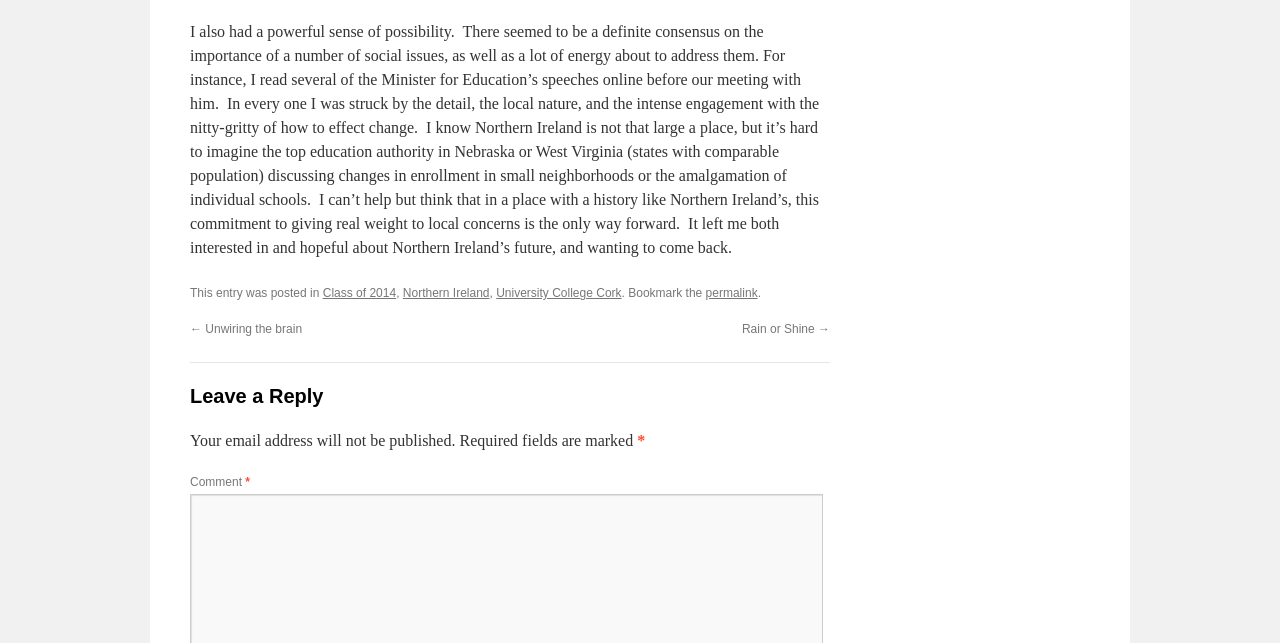Please give a succinct answer using a single word or phrase:
What is the category of this blog post?

Class of 2014